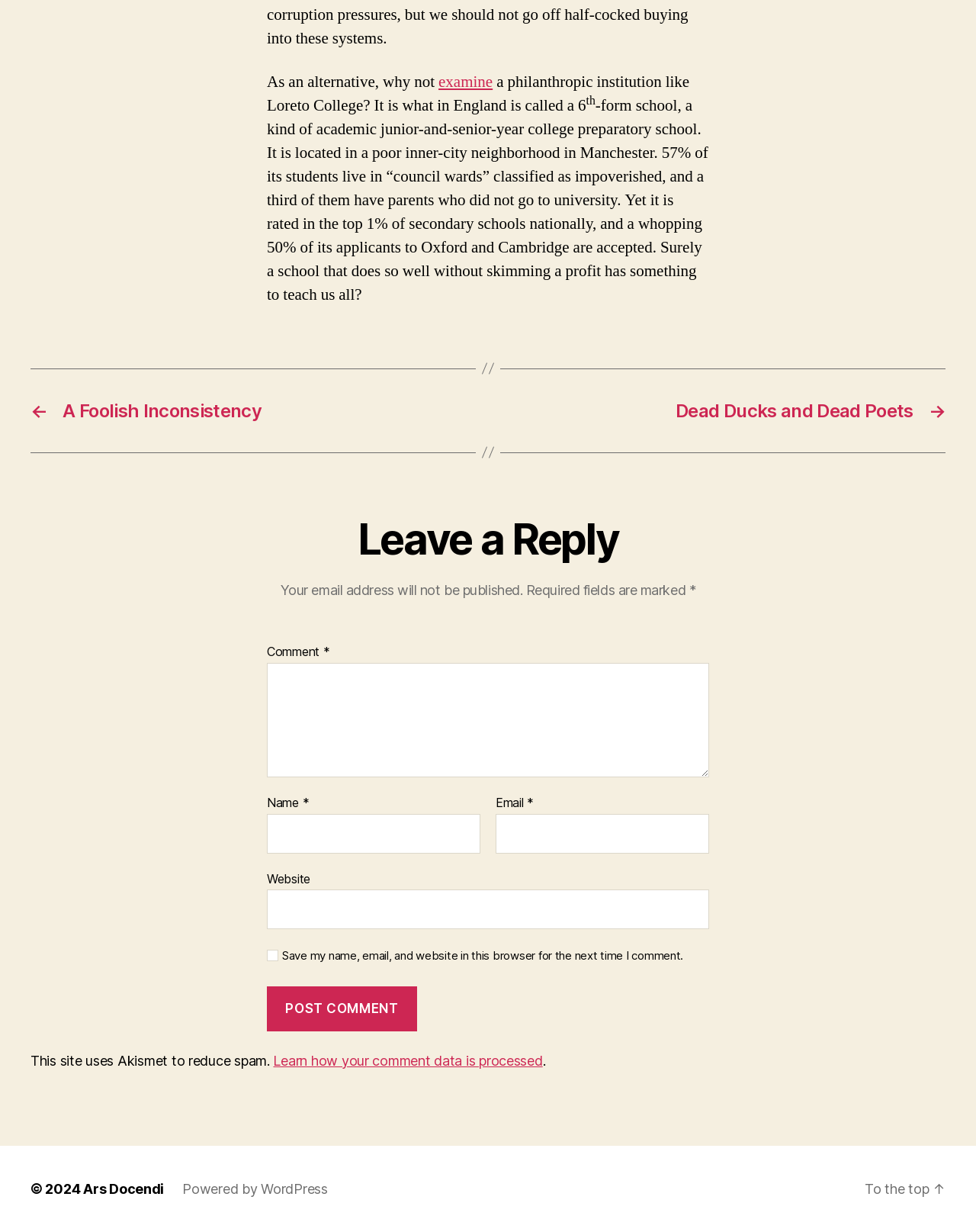Refer to the image and provide a thorough answer to this question:
What is the purpose of the Akismet tool?

The text states 'This site uses Akismet to reduce spam' which implies that the purpose of Akismet is to reduce spam.